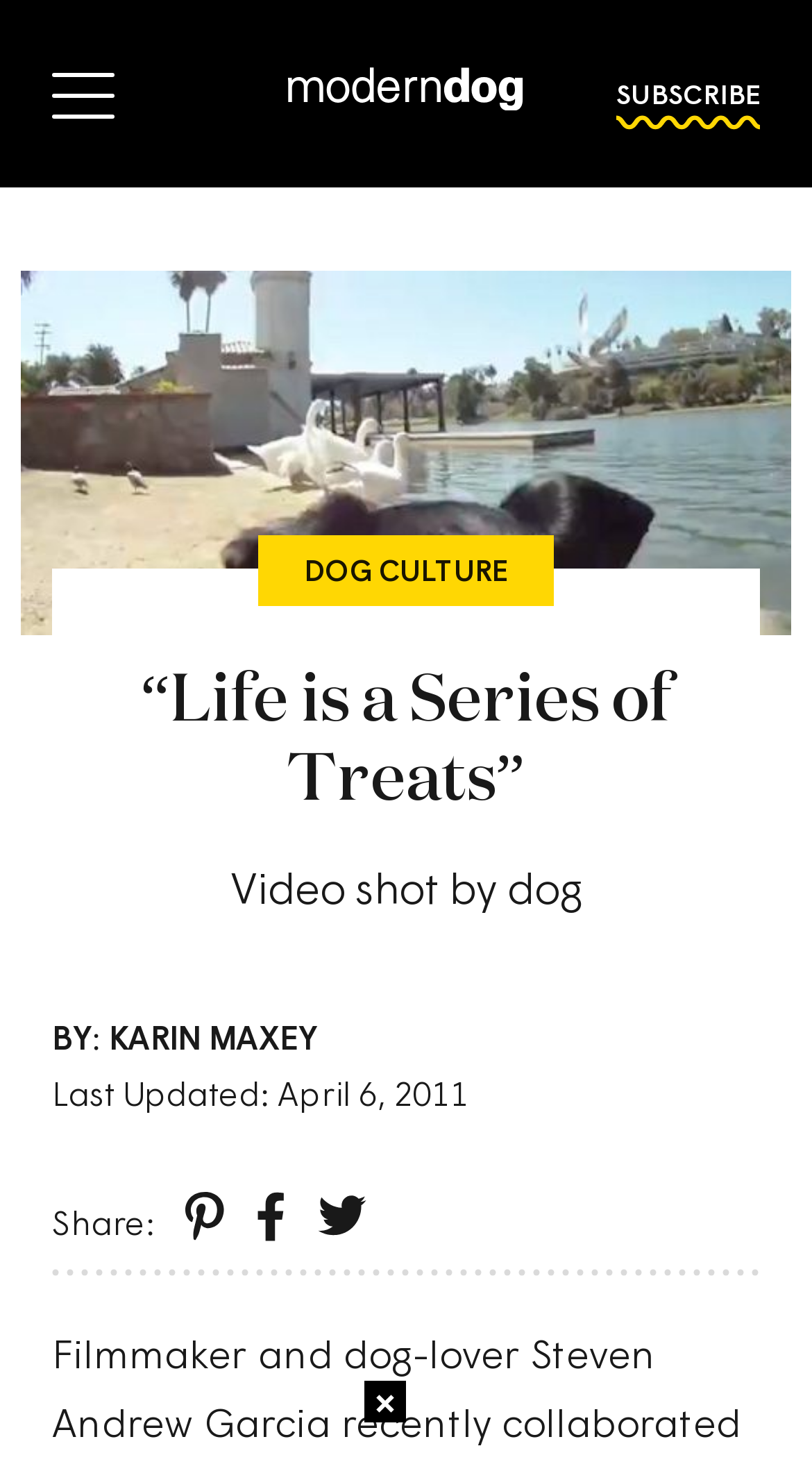Please provide a comprehensive response to the question based on the details in the image: Who is the author of the article?

The author of the article can be identified by looking at the static text 'BY: KARIN MAXEY' which is located below the heading '“Life is a Series of Treats”' and is a common format for indicating the author of an article.